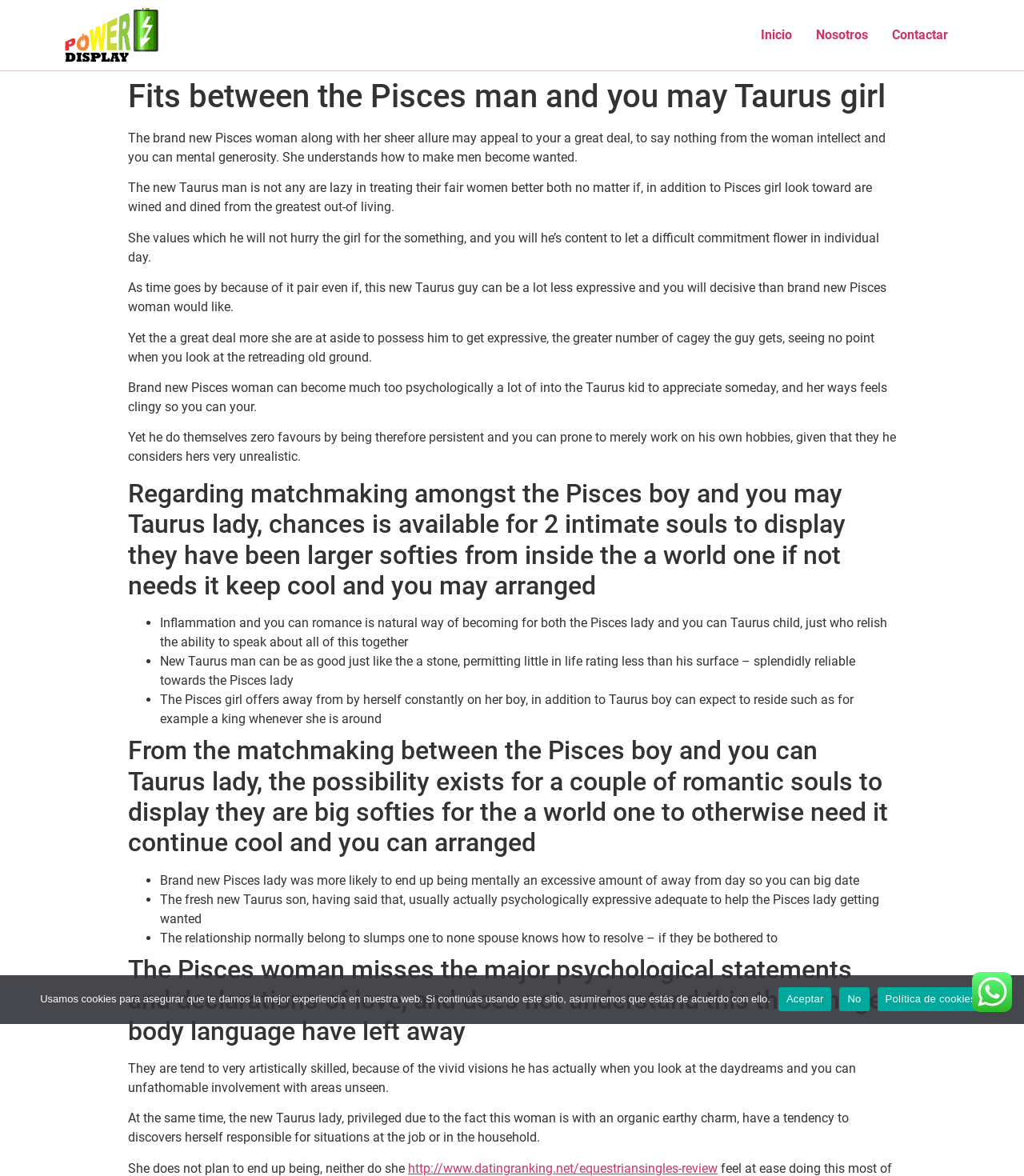Please determine the bounding box coordinates, formatted as (top-left x, top-left y, bottom-right x, bottom-right y), with all values as floating point numbers between 0 and 1. Identify the bounding box of the region described as: No

[0.82, 0.839, 0.849, 0.86]